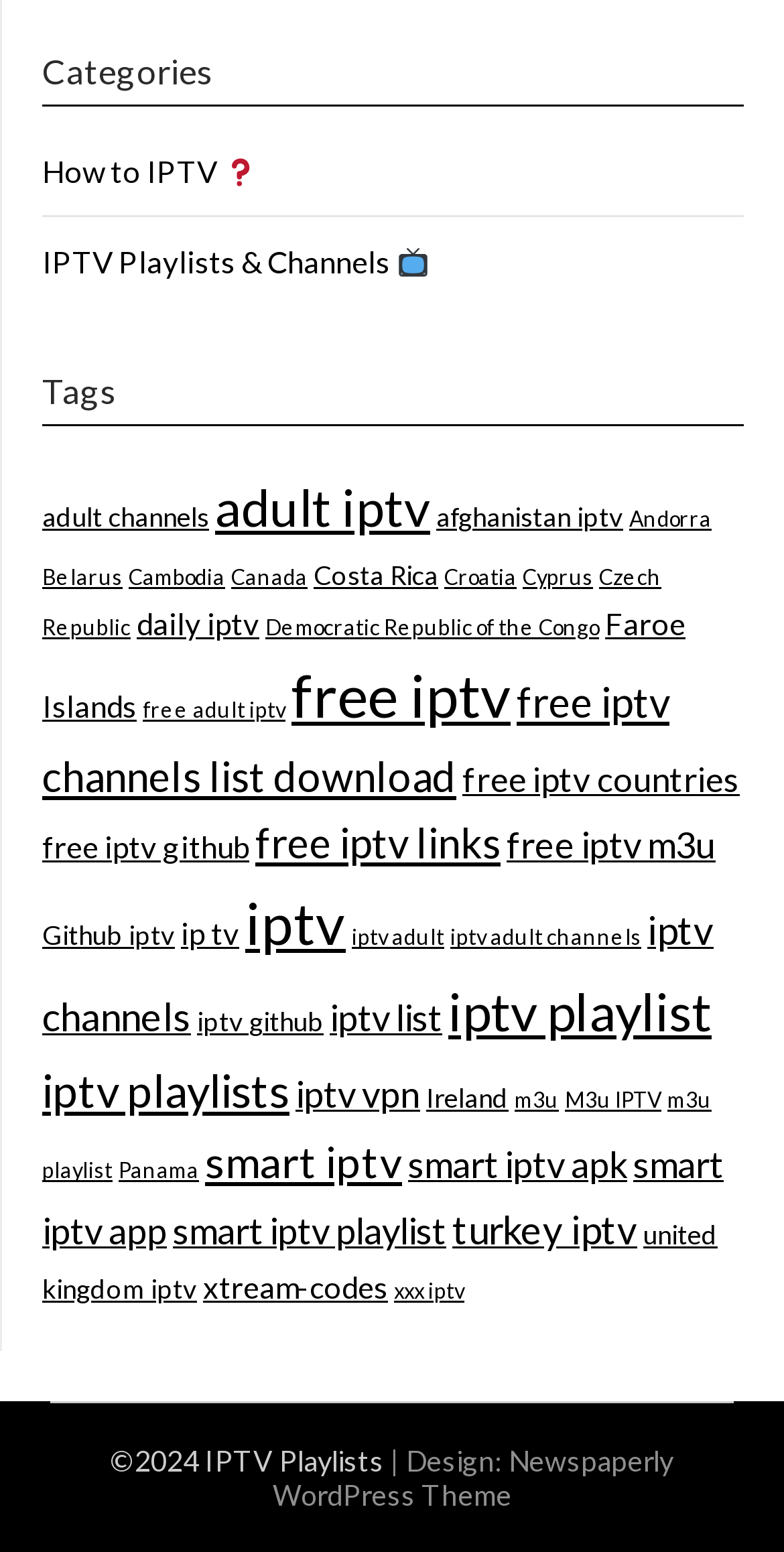Please identify the bounding box coordinates of the area that needs to be clicked to follow this instruction: "Check 'Newspaperly WordPress Theme'".

[0.347, 0.93, 0.859, 0.974]